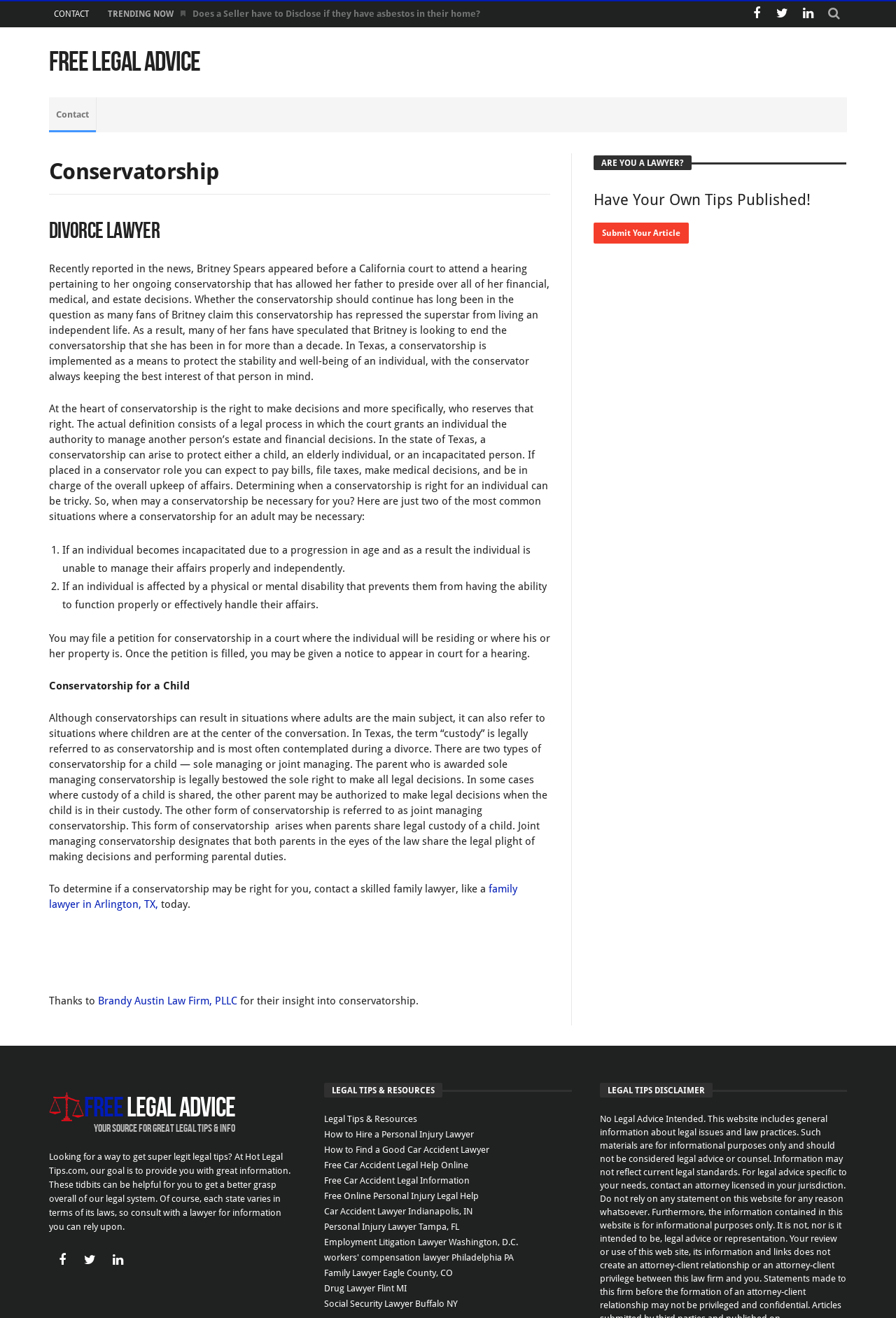Bounding box coordinates are given in the format (top-left x, top-left y, bottom-right x, bottom-right y). All values should be floating point numbers between 0 and 1. Provide the bounding box coordinate for the UI element described as: Free Legal Advice

[0.055, 0.037, 0.223, 0.058]